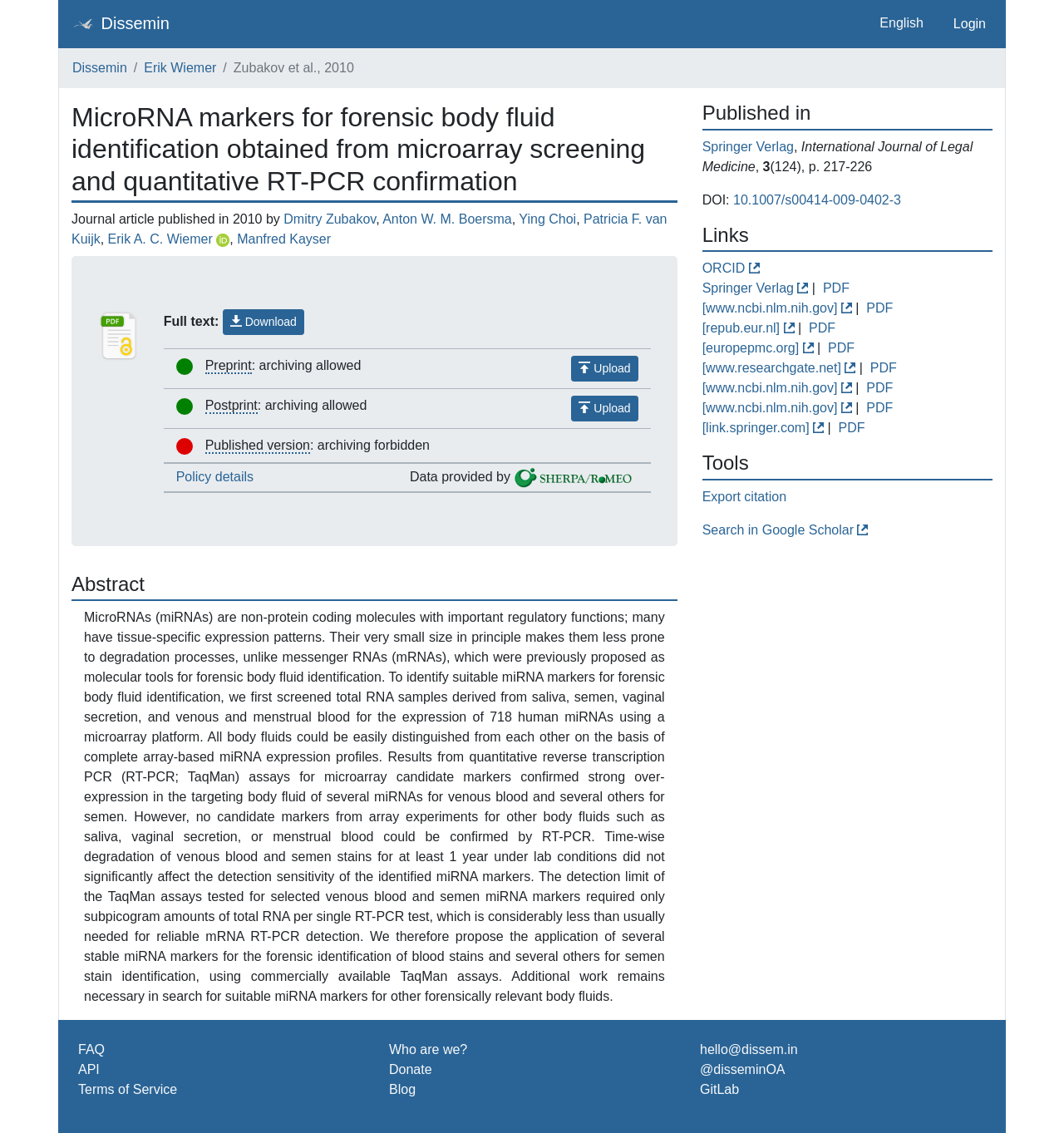Please determine the bounding box coordinates of the element's region to click for the following instruction: "Upload a preprint version of the paper".

[0.537, 0.314, 0.6, 0.337]